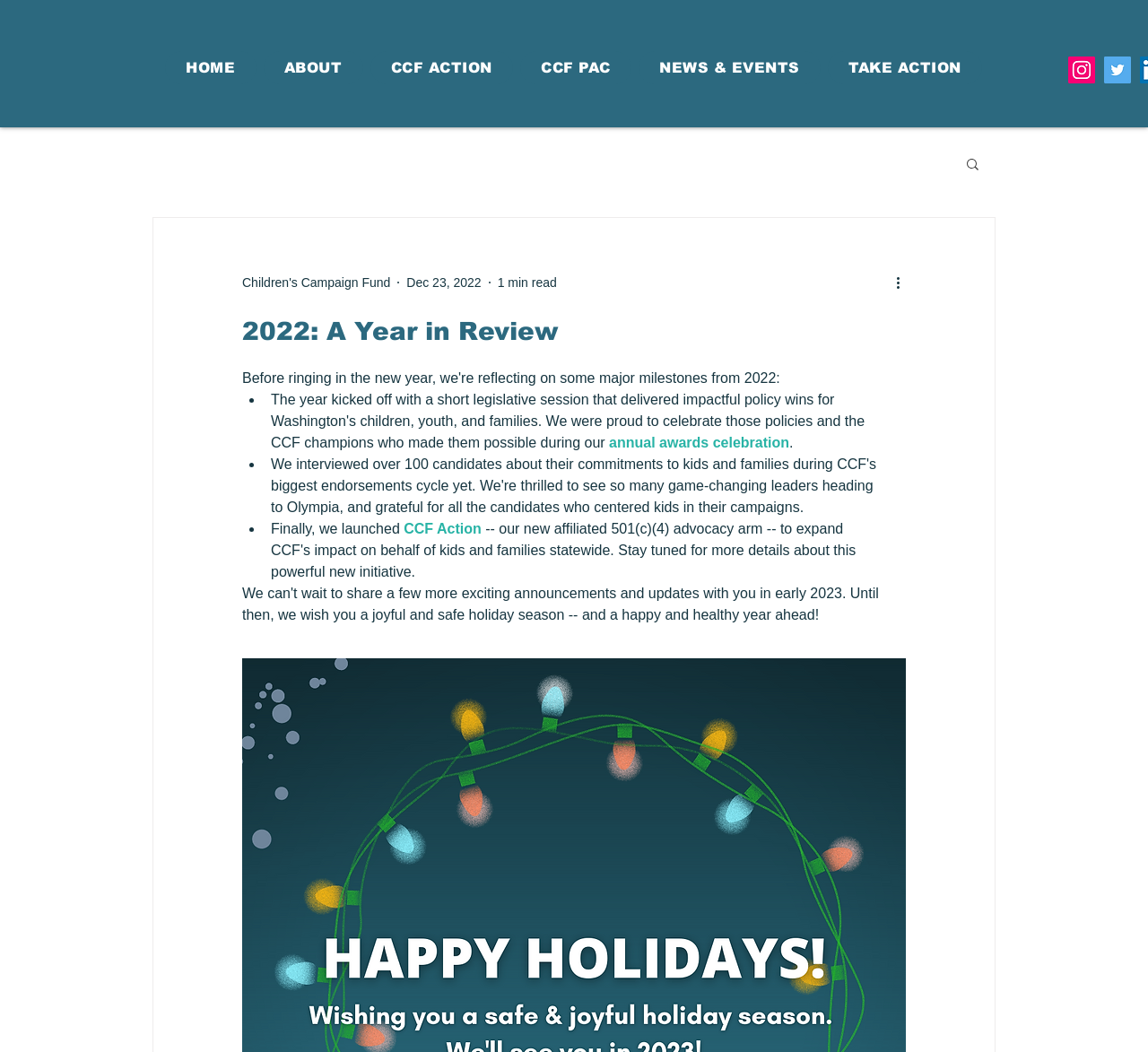Generate a detailed explanation of the webpage's features and information.

The webpage is titled "2022: A Year in Review" and appears to be a reflection on the major milestones achieved in 2022. At the top of the page, there is a navigation menu with links to "HOME", "ABOUT", "CCF ACTION", "CCF PAC", "NEWS & EVENTS", and "TAKE ACTION". To the right of the navigation menu, there are social media links to Instagram and Twitter, each accompanied by an image.

Below the navigation menu, there is a search button with a magnifying glass icon. On the left side of the page, there is a section with the title "Children's Campaign Fund" and a date "Dec 23, 2022" with a reading time of "1 min read". 

The main content of the page is a list of achievements, marked with bullet points. The first bullet point mentions the annual awards celebration, followed by other achievements, including the launch of CCF Action. The list of achievements takes up most of the page, with the bullet points and text arranged in a vertical column.